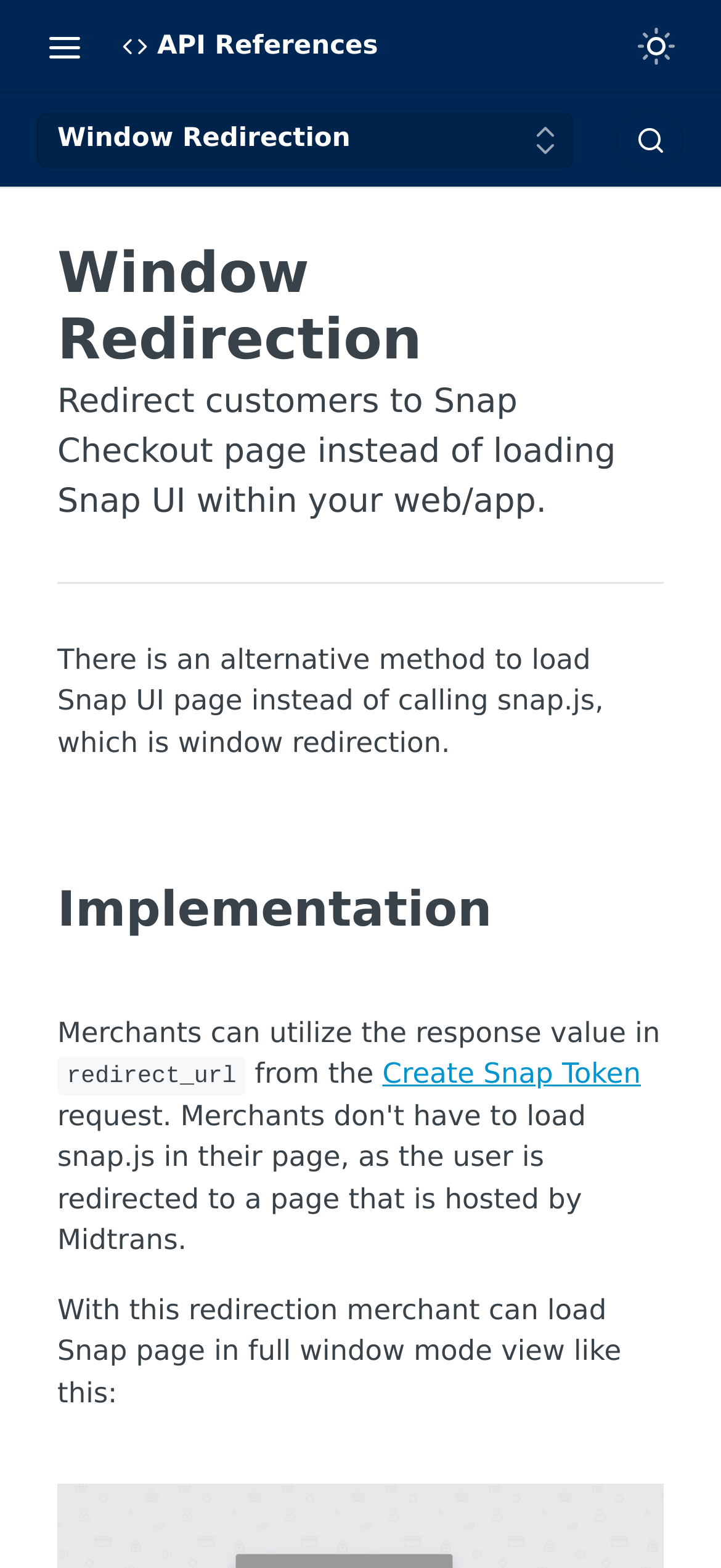Find the bounding box of the element with the following description: "Response". The coordinates must be four float numbers between 0 and 1, formatted as [left, top, right, bottom].

[0.184, 0.513, 0.85, 0.541]